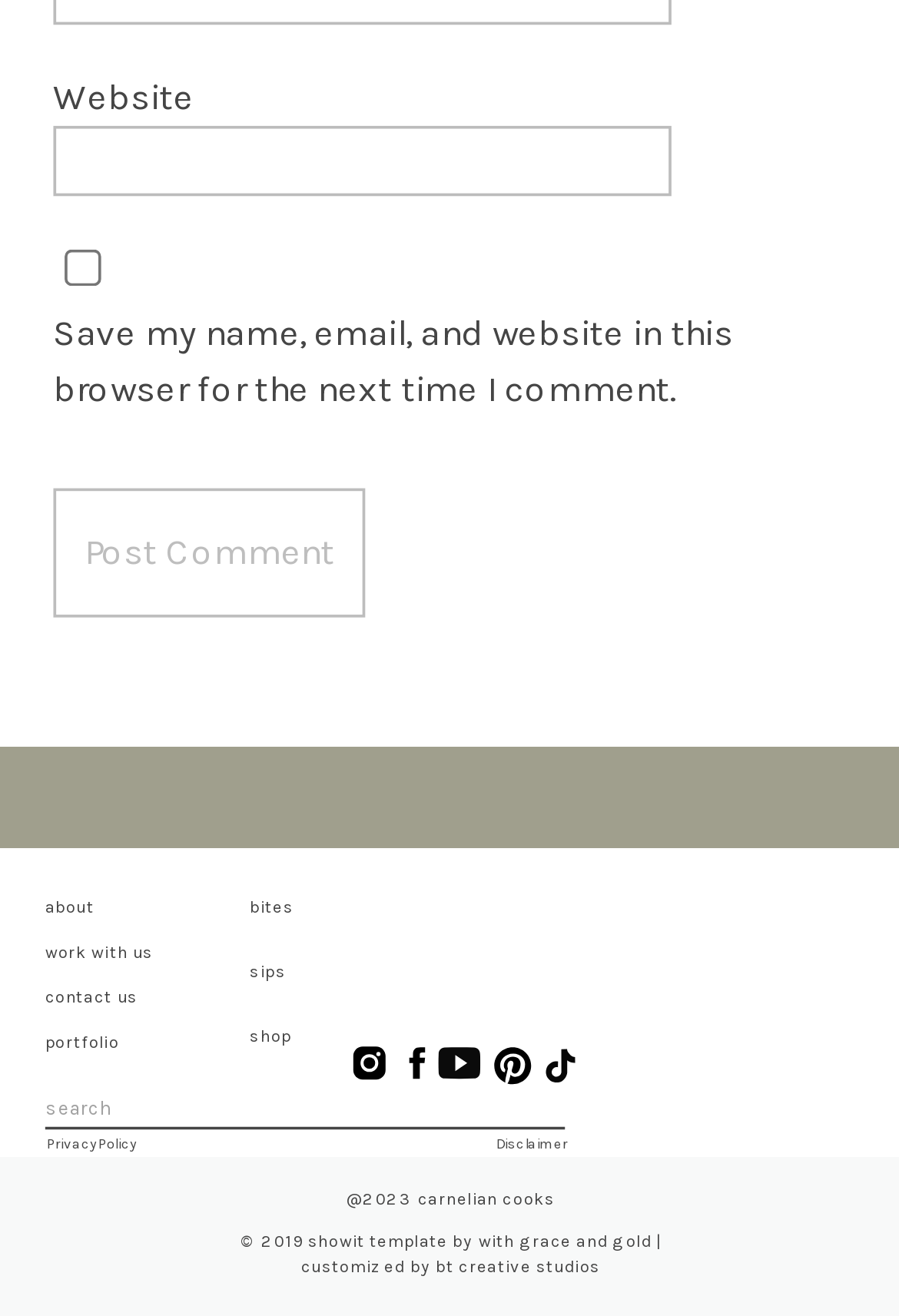Indicate the bounding box coordinates of the element that must be clicked to execute the instruction: "search for something". The coordinates should be given as four float numbers between 0 and 1, i.e., [left, top, right, bottom].

None